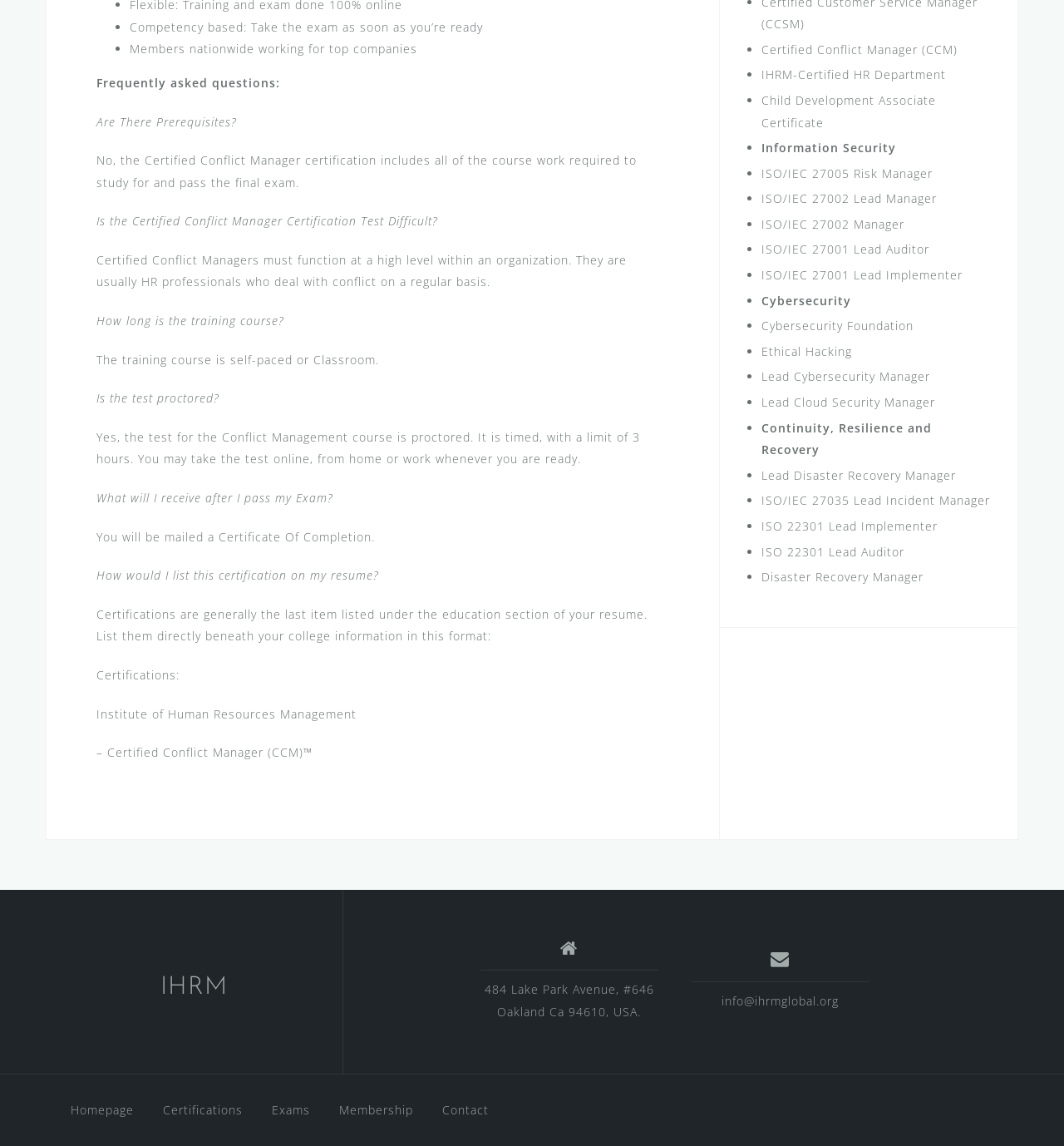Given the description: "Information Security", determine the bounding box coordinates of the UI element. The coordinates should be formatted as four float numbers between 0 and 1, [left, top, right, bottom].

[0.716, 0.122, 0.842, 0.136]